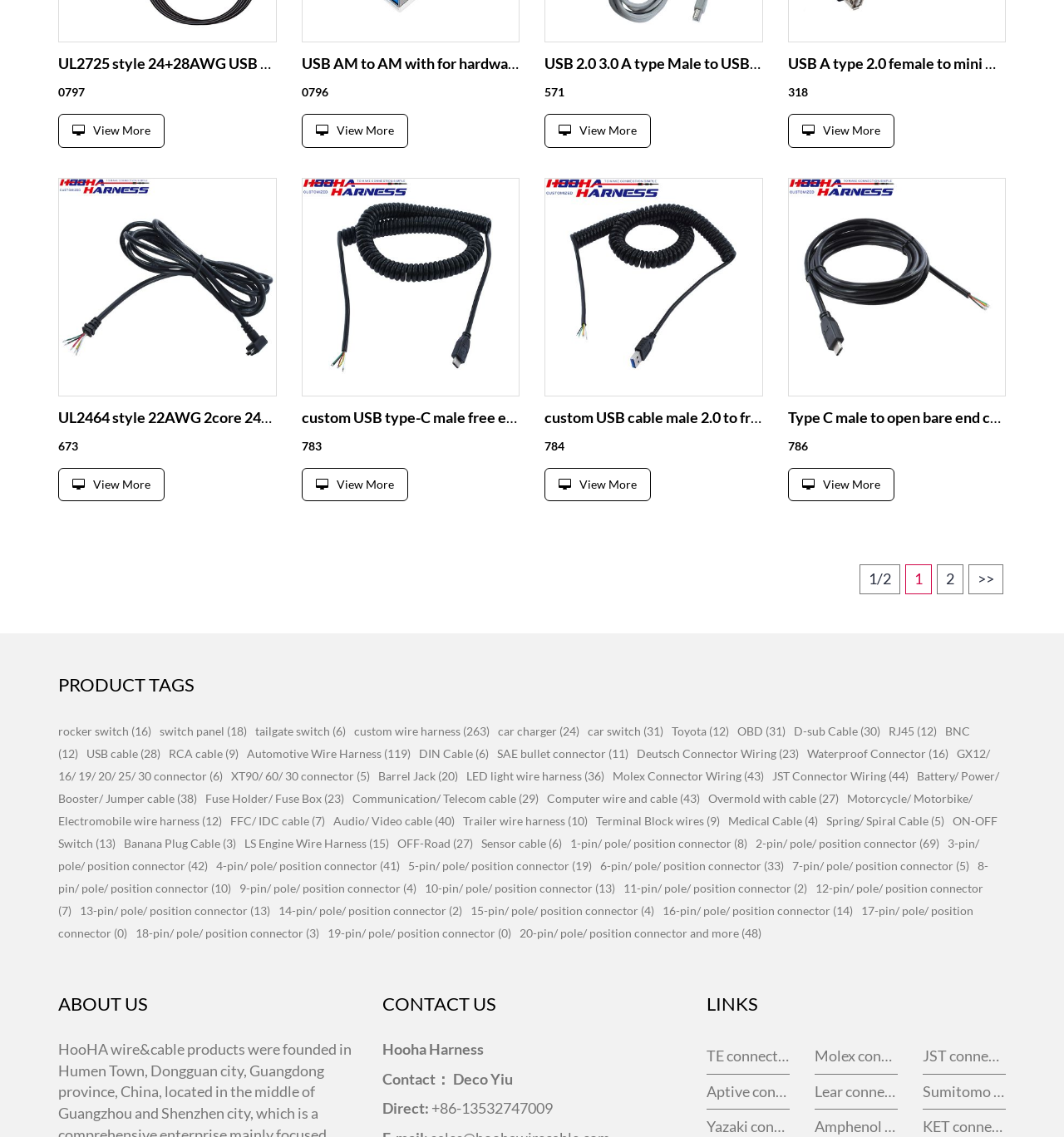Please identify the bounding box coordinates of the element I should click to complete this instruction: 'Go to page 2'. The coordinates should be given as four float numbers between 0 and 1, like this: [left, top, right, bottom].

[0.88, 0.496, 0.905, 0.523]